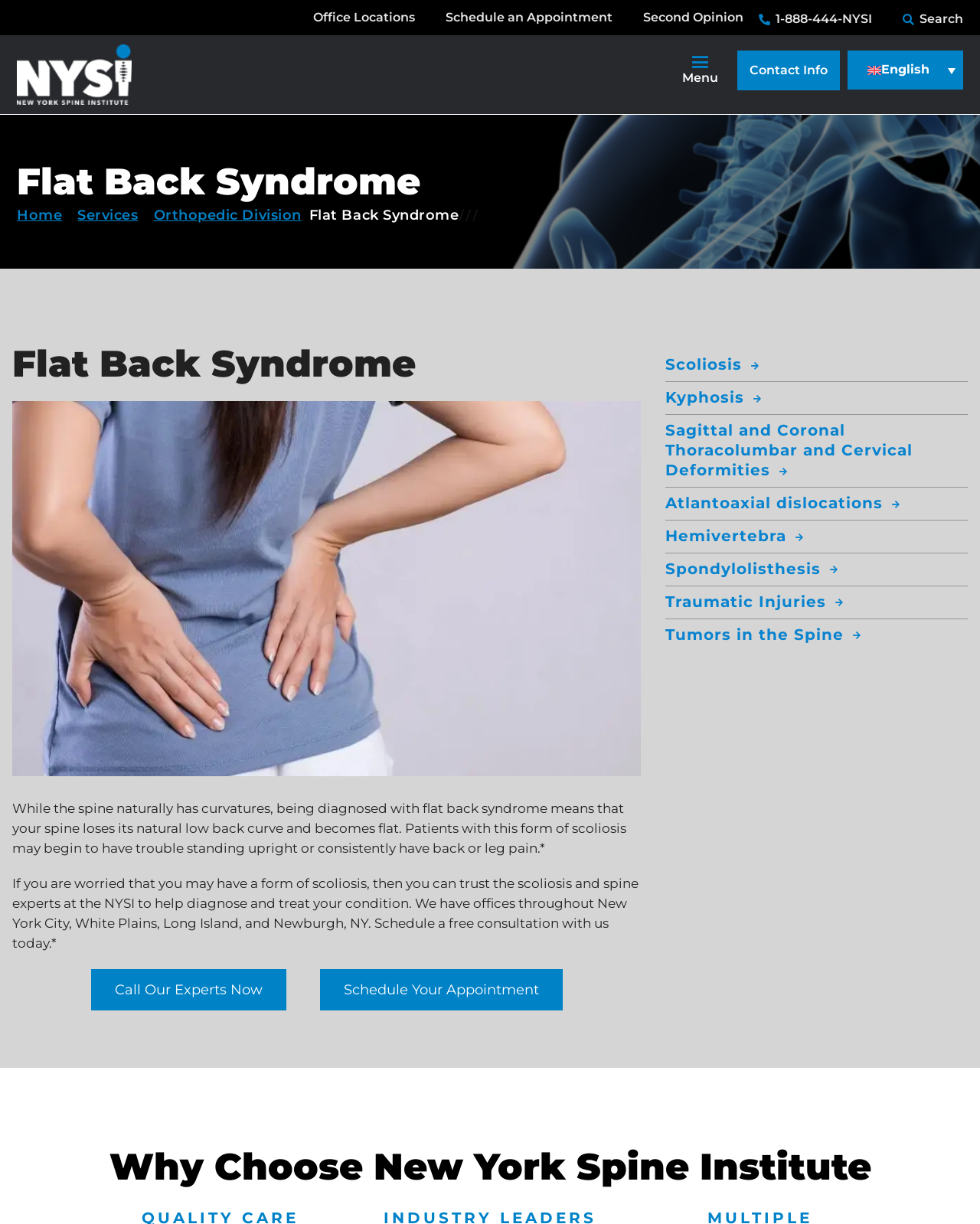Please identify the bounding box coordinates of the region to click in order to complete the given instruction: "Learn more about flat back syndrome". The coordinates should be four float numbers between 0 and 1, i.e., [left, top, right, bottom].

[0.012, 0.279, 0.654, 0.328]